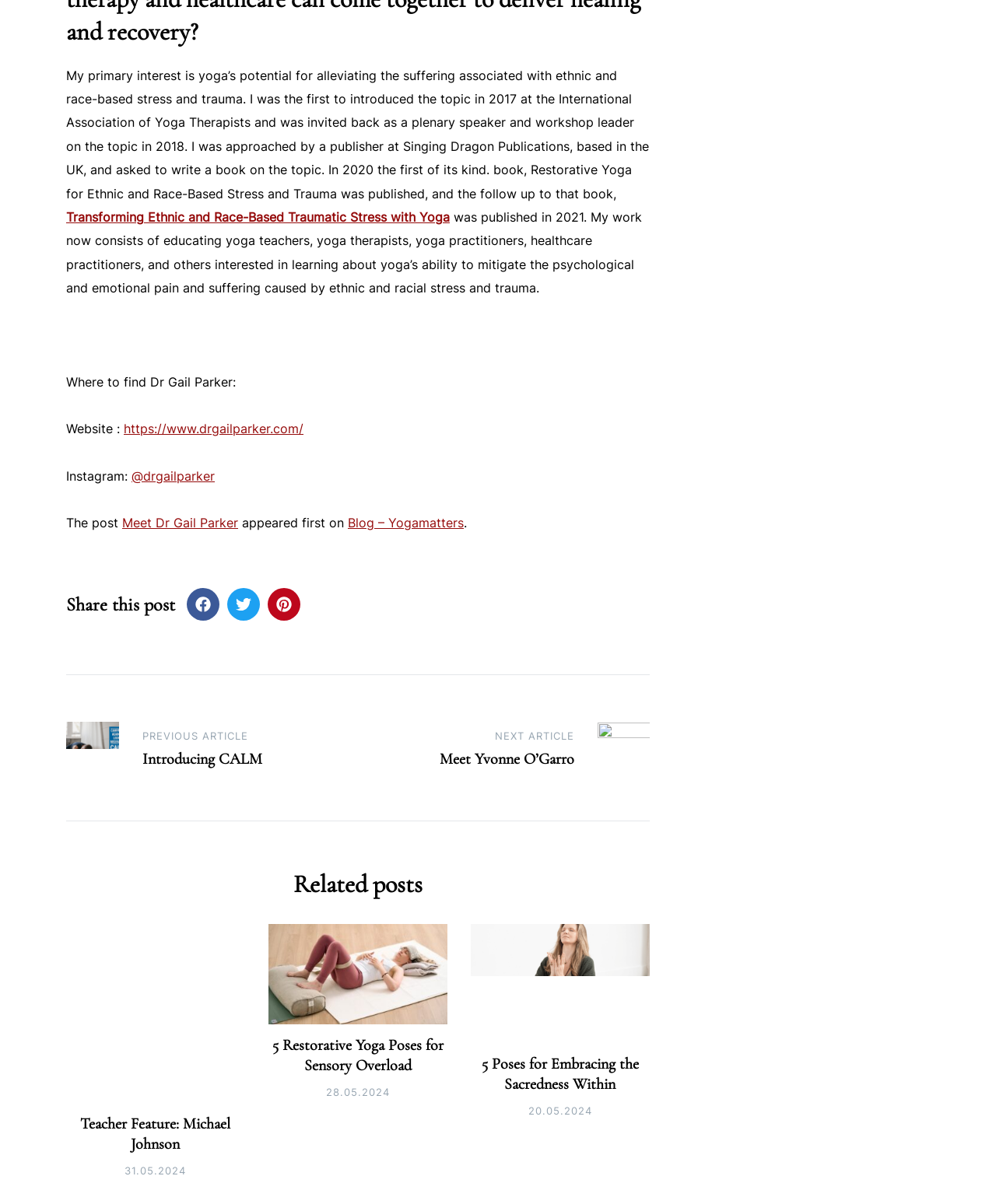Please determine the bounding box coordinates for the element with the description: "Introducing CALM".

[0.143, 0.622, 0.348, 0.639]